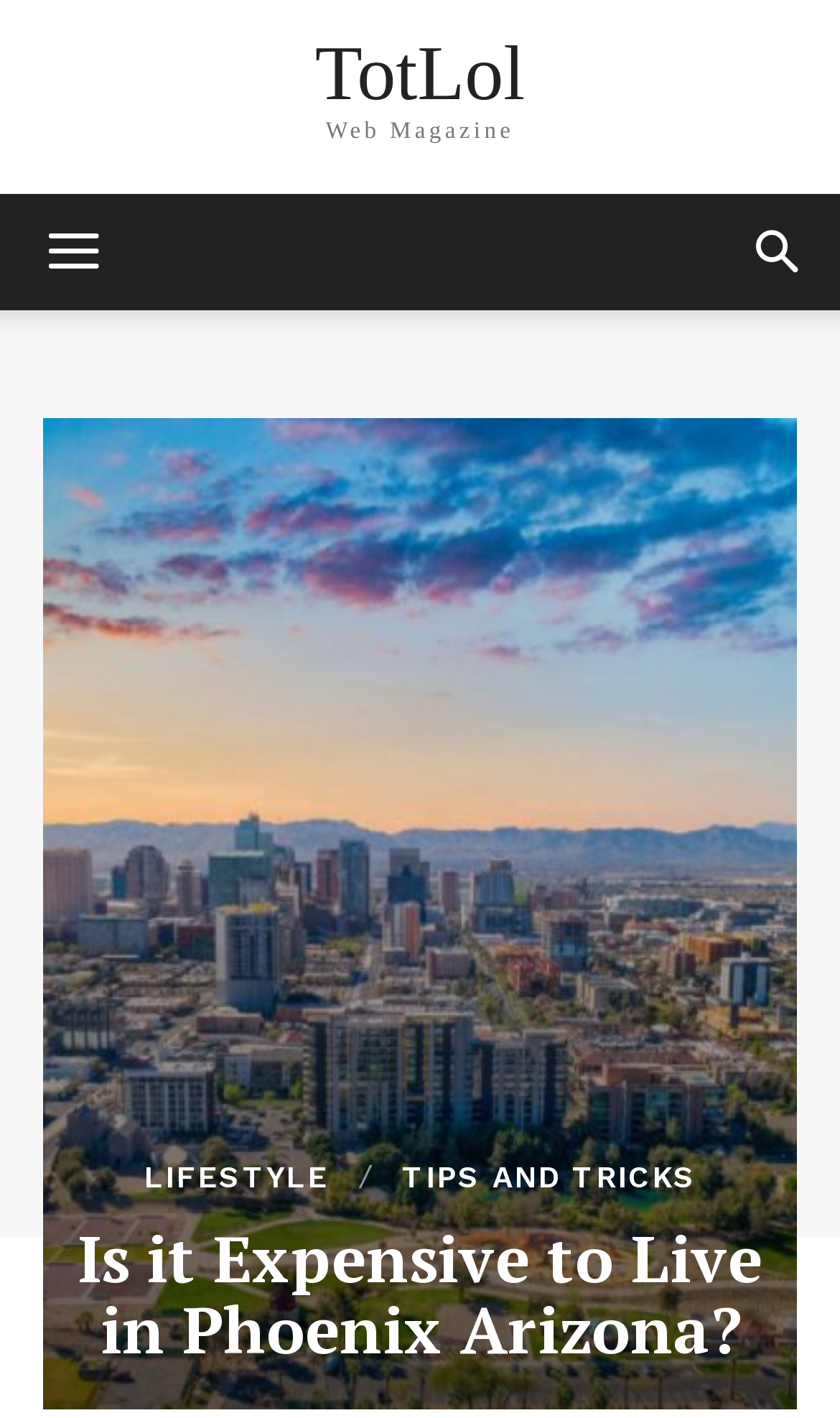Please give a one-word or short phrase response to the following question: 
How many categories are listed below the main heading?

3